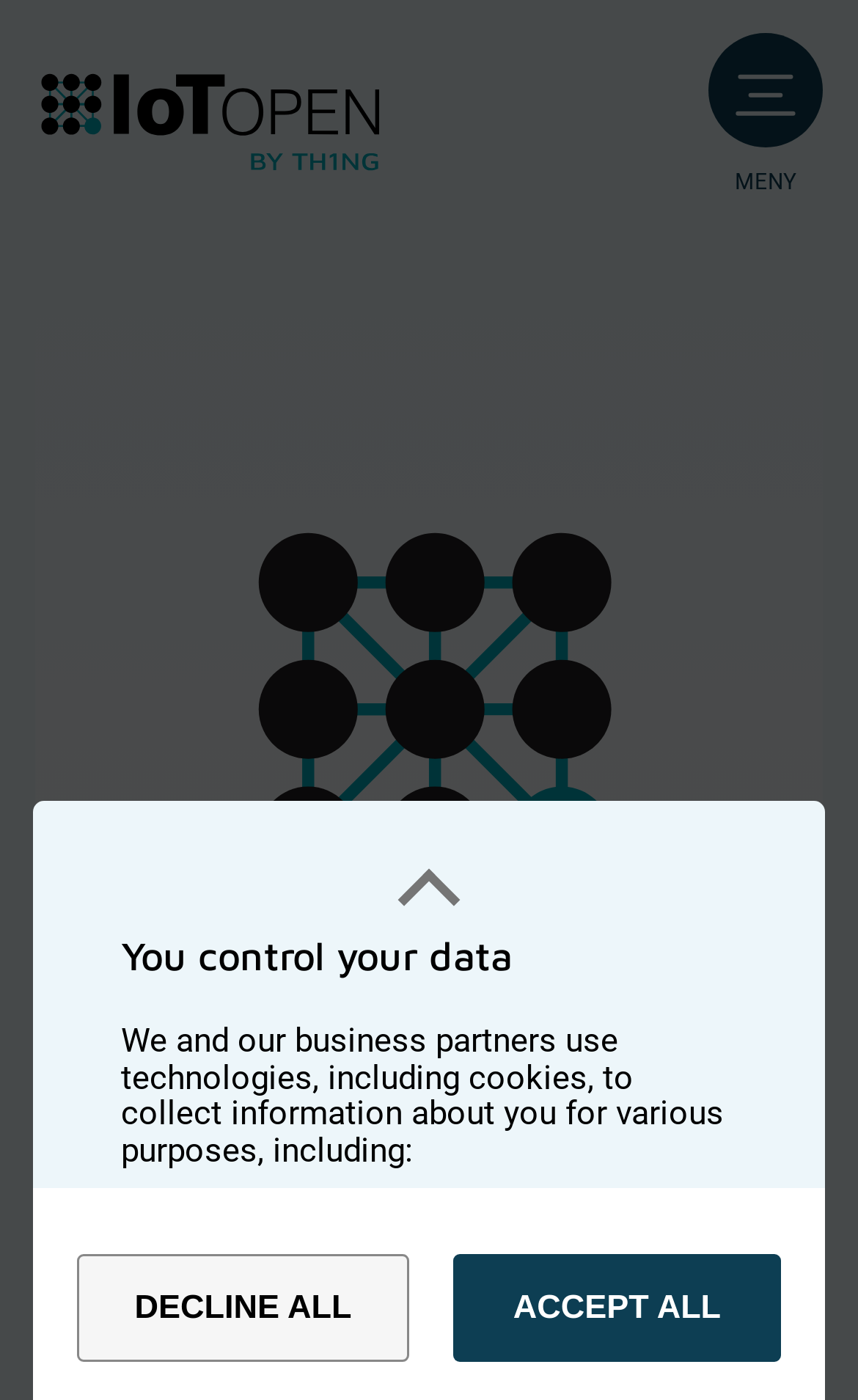Can you give a comprehensive explanation to the question given the content of the image?
What is the purpose of the alert?

The alert is used to decline all, as indicated by the text 'Decline all' and its association with the 'DECLINE ALL' button.